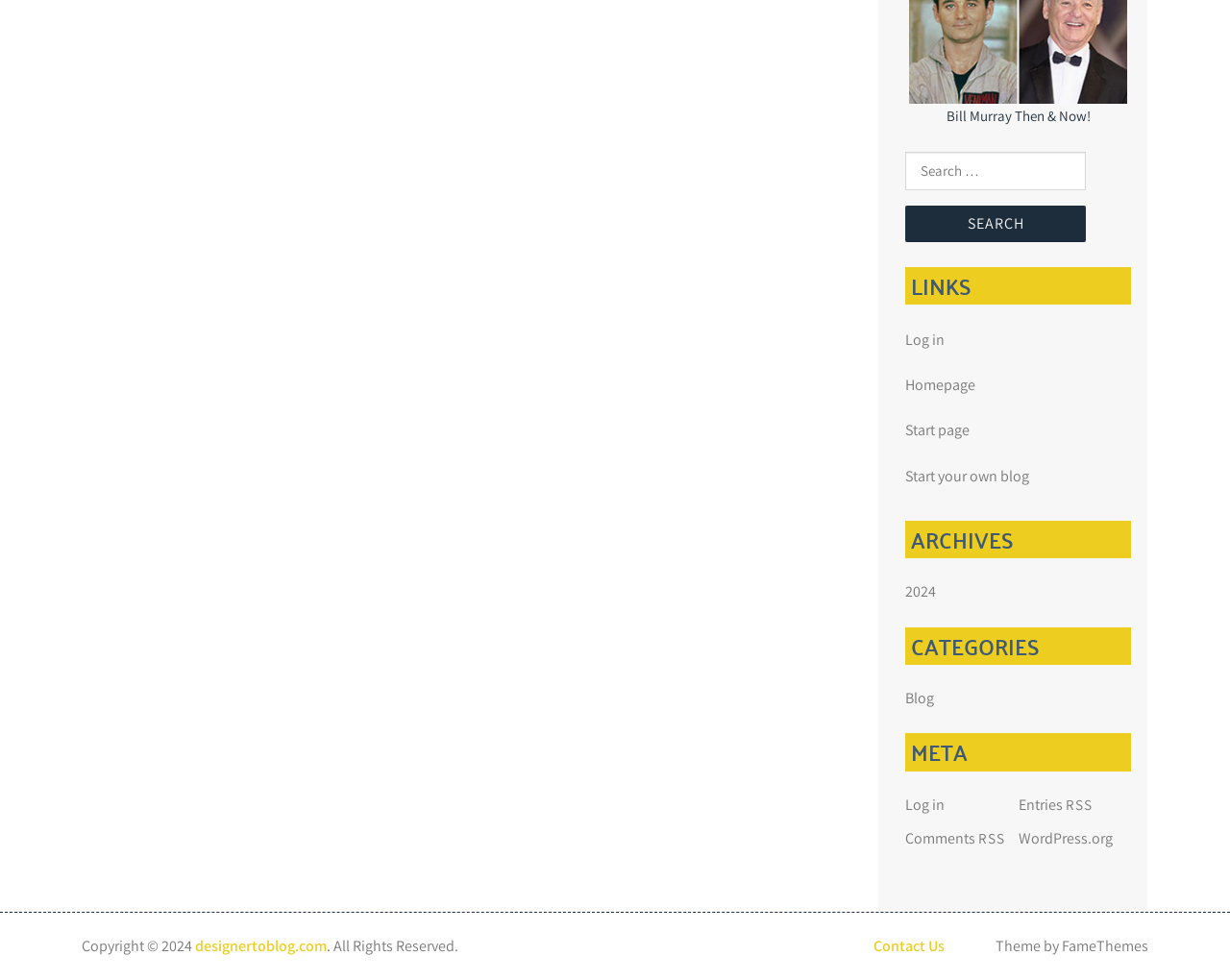Locate the bounding box coordinates of the area to click to fulfill this instruction: "Check Media partners". The bounding box should be presented as four float numbers between 0 and 1, in the order [left, top, right, bottom].

None